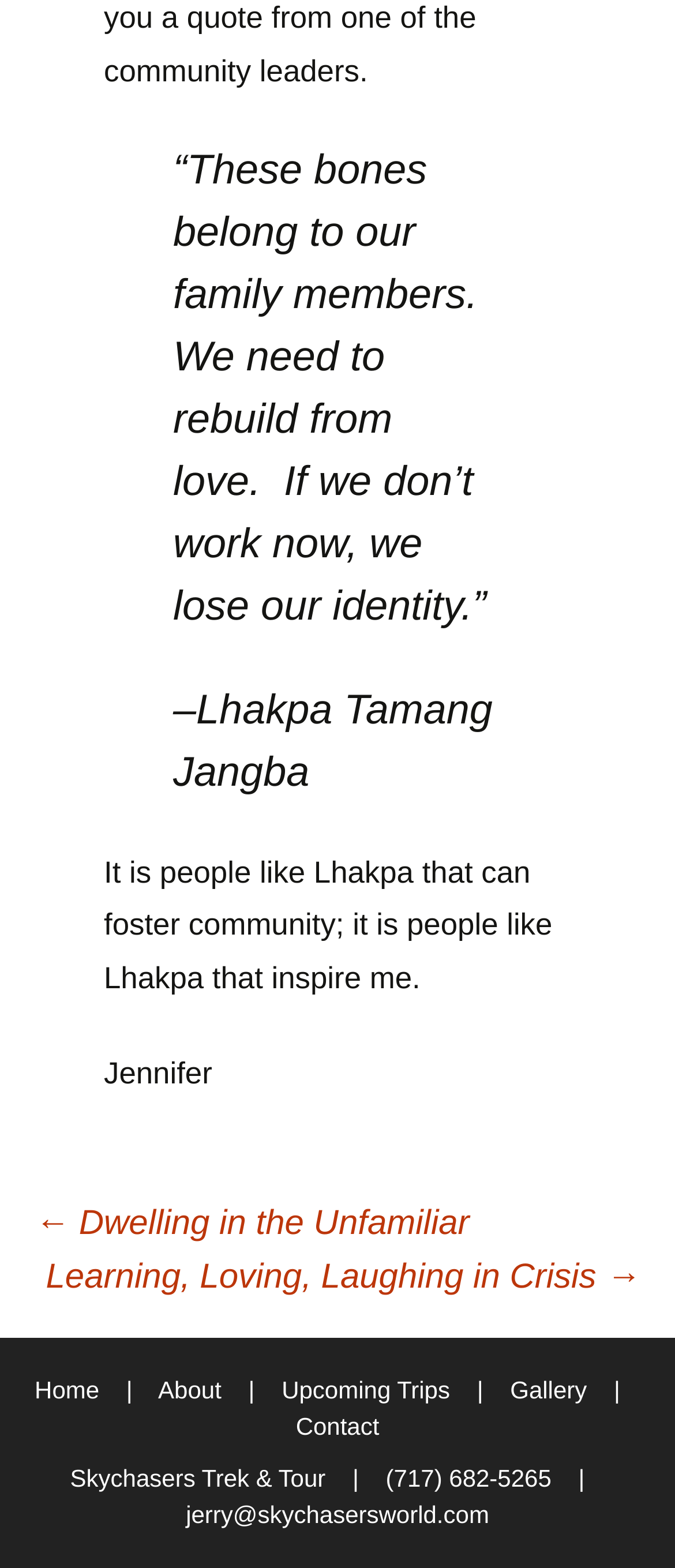Ascertain the bounding box coordinates for the UI element detailed here: "About". The coordinates should be provided as [left, top, right, bottom] with each value being a float between 0 and 1.

[0.234, 0.878, 0.328, 0.896]